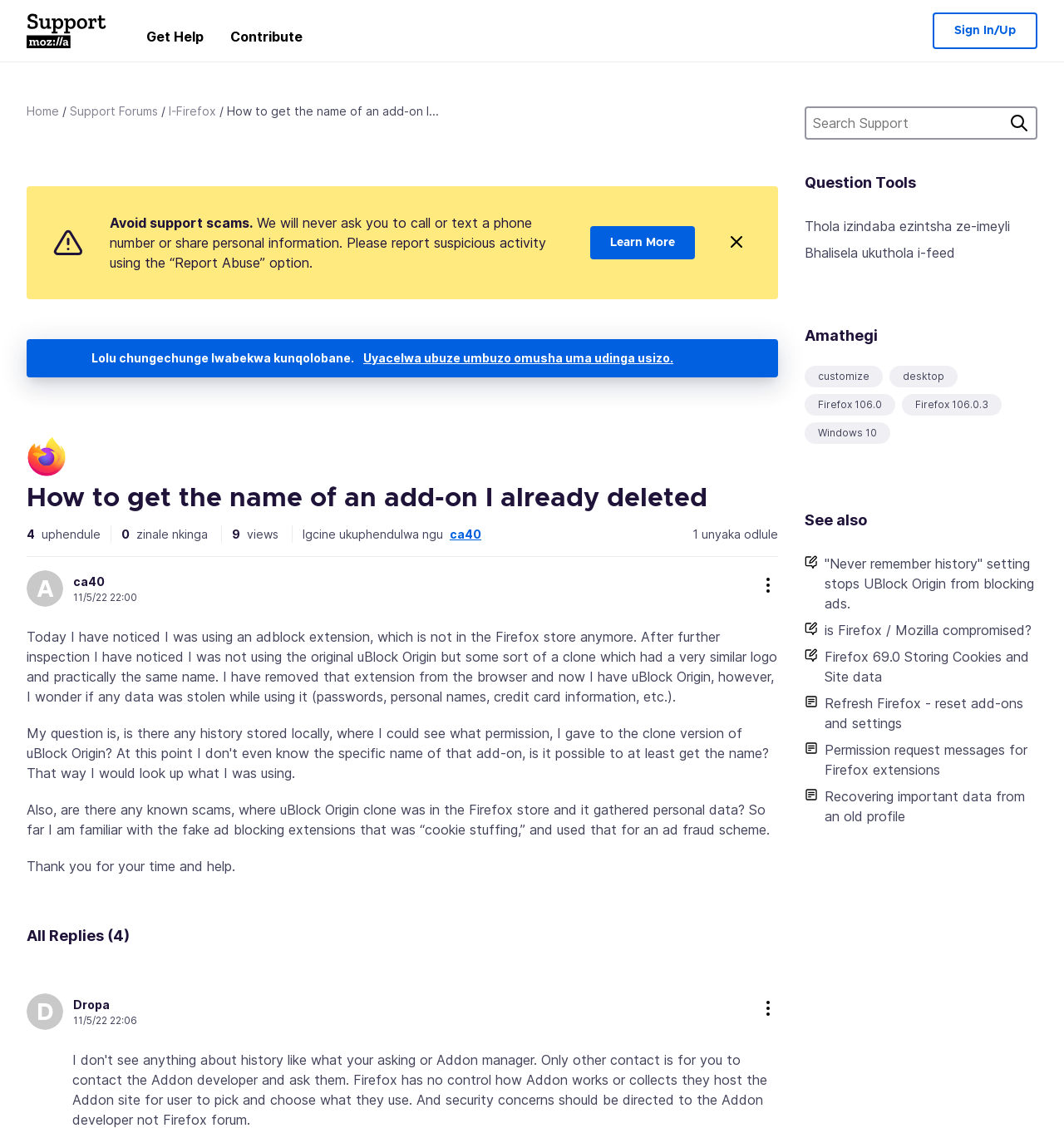Look at the image and answer the question in detail:
What is the date of the question?

The date of the question is indicated by the time element with the text '11/5/22 22:00', which suggests that the question was asked on November 5, 2022.